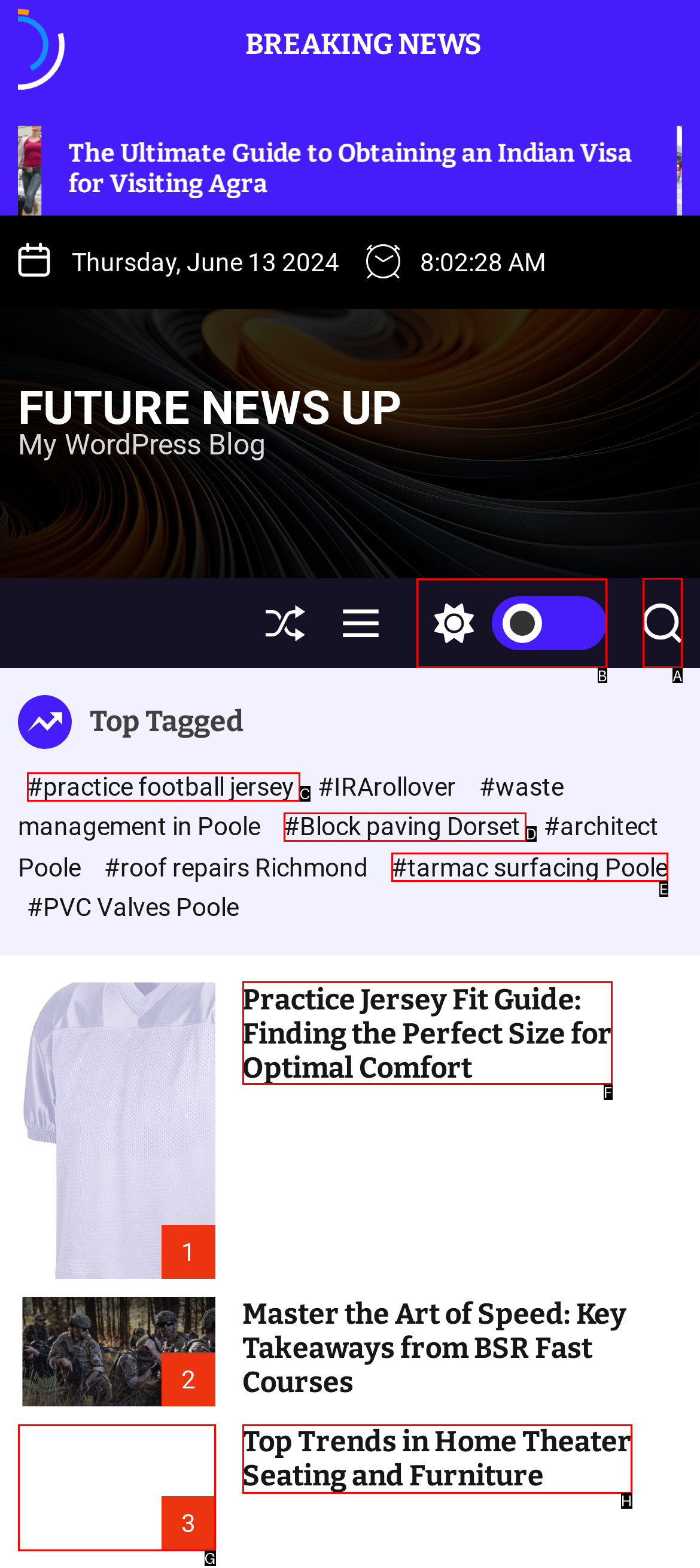Determine which HTML element should be clicked for this task: Switch to light mode
Provide the option's letter from the available choices.

B